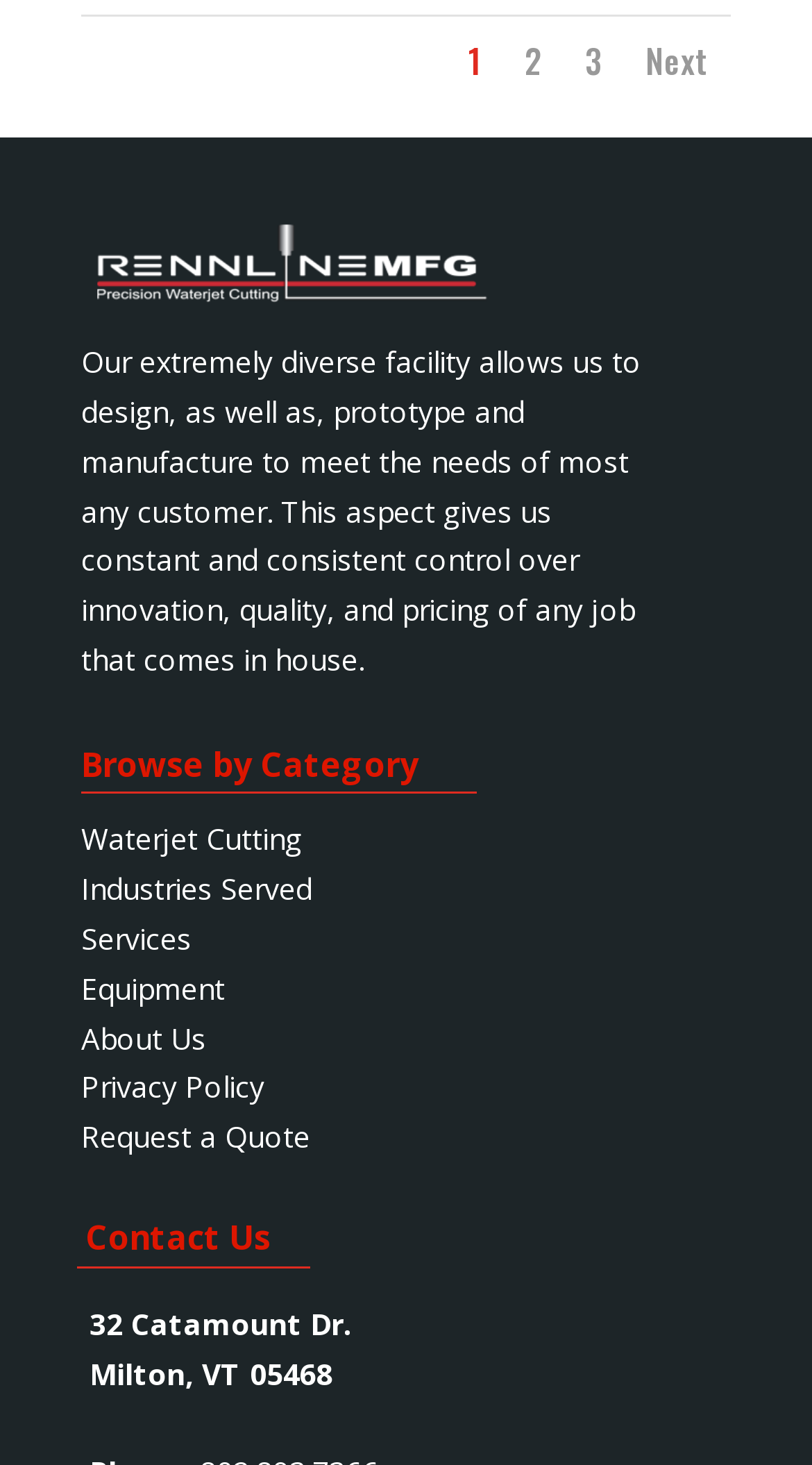Provide the bounding box coordinates of the HTML element this sentence describes: "Request a Quote". The bounding box coordinates consist of four float numbers between 0 and 1, i.e., [left, top, right, bottom].

[0.1, 0.762, 0.382, 0.789]